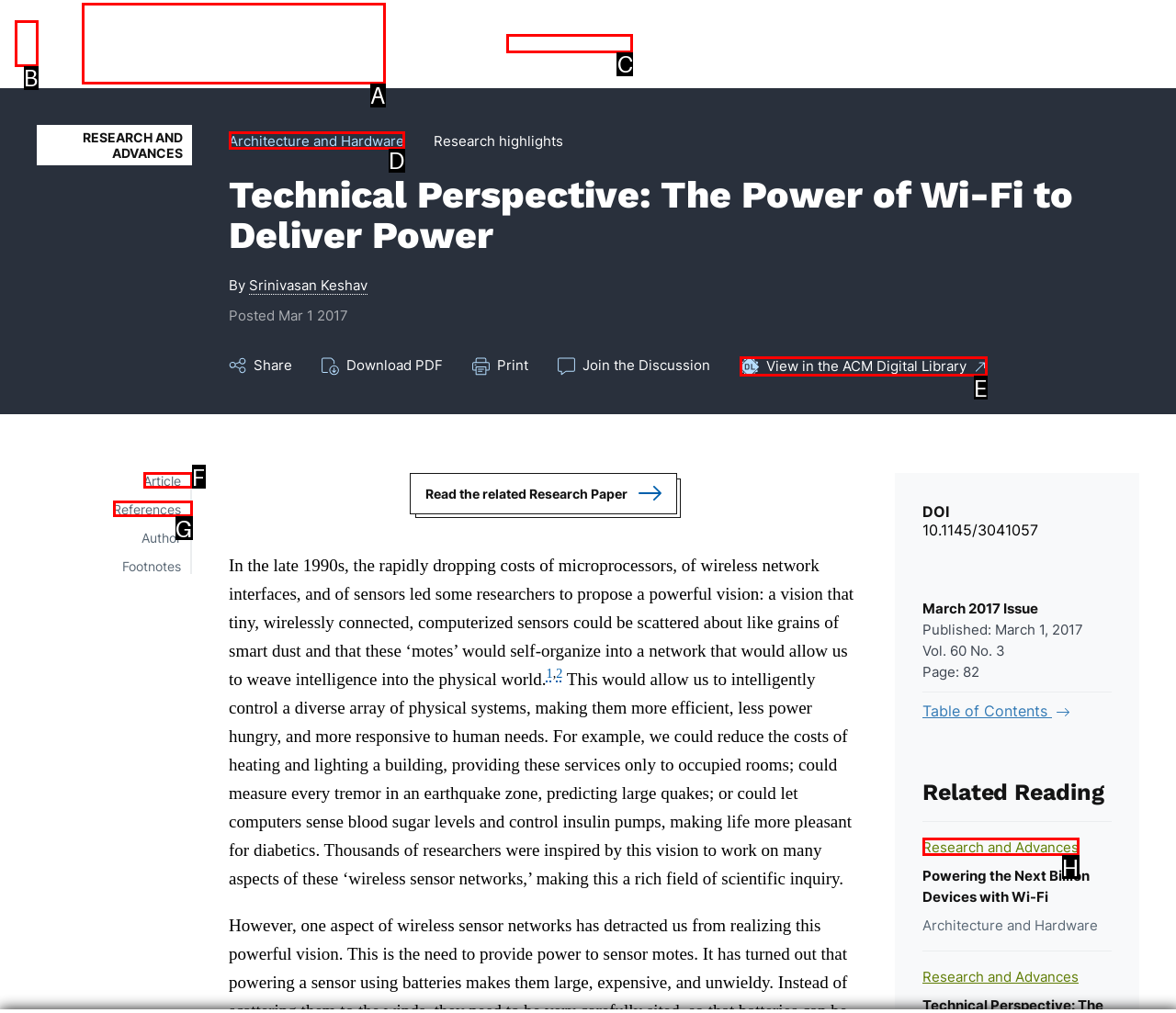Using the description: parent_node: Explore Topics aria-label="Home", find the corresponding HTML element. Provide the letter of the matching option directly.

A